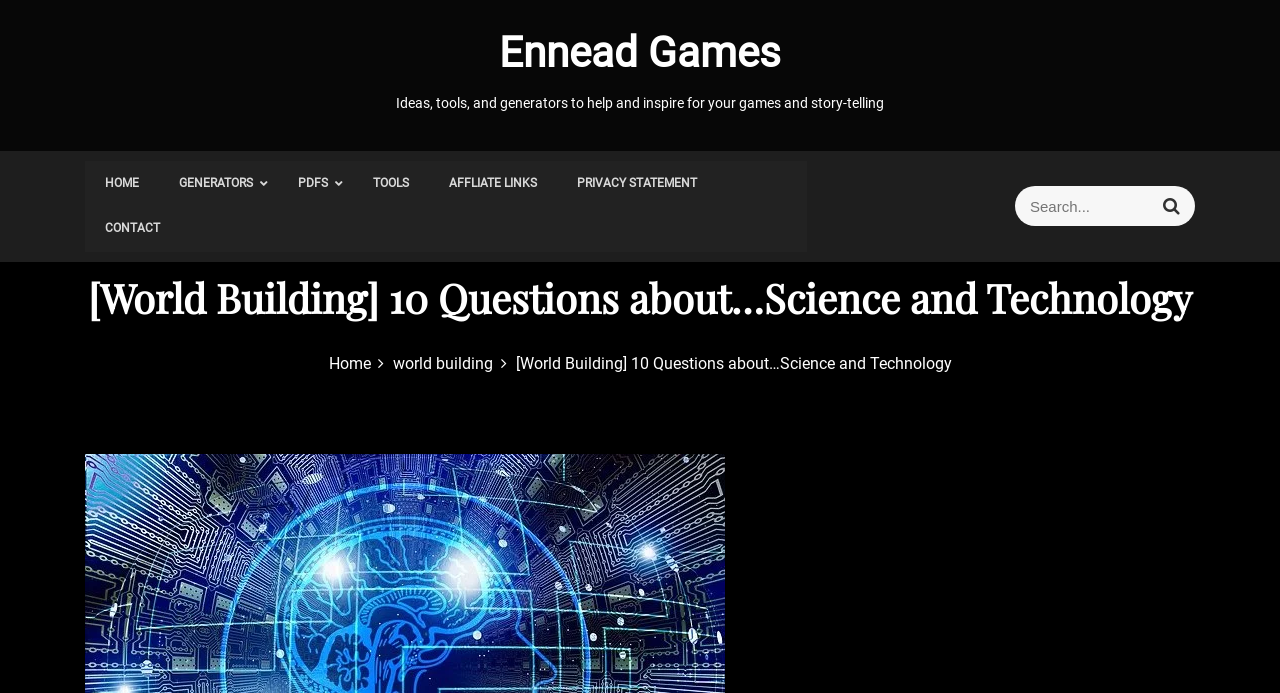Describe the webpage meticulously, covering all significant aspects.

This webpage is about world building, specifically focusing on science and technology. At the top, there is a header with the title "[World Building] 10 Questions about…Science and Technology" and a link to "Ennead Games" on the right side. Below the header, there is a tagline that reads "Ideas, tools, and generators to help and inspire for your games and story-telling".

On the left side, there is a navigation menu with links to "HOME", "GENERATORS", "PDFS", "TOOLS", "AFFLIATE LINKS", "PRIVACY STATEMENT", and "CONTACT". These links are arranged vertically, with "HOME" at the top and "CONTACT" at the bottom.

On the right side, there is a search bar with a label "Search for:" and a search button with a magnifying glass icon. The search bar is accompanied by a text "Search for:".

In the main content area, there is a heading that repeats the title "[World Building] 10 Questions about…Science and Technology". Below the heading, there is a breadcrumb navigation with links to "Home" and "world building", indicating the current page's location in the website's hierarchy.

Overall, the webpage appears to be a blog post or article about world building in the context of science and technology, with a focus on providing resources and tools for game developers and storytellers.